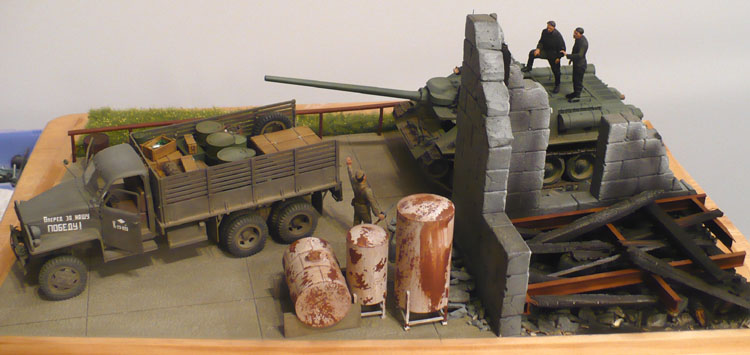What type of tank is featured in the diorama?
Using the screenshot, give a one-word or short phrase answer.

Soviet T-34